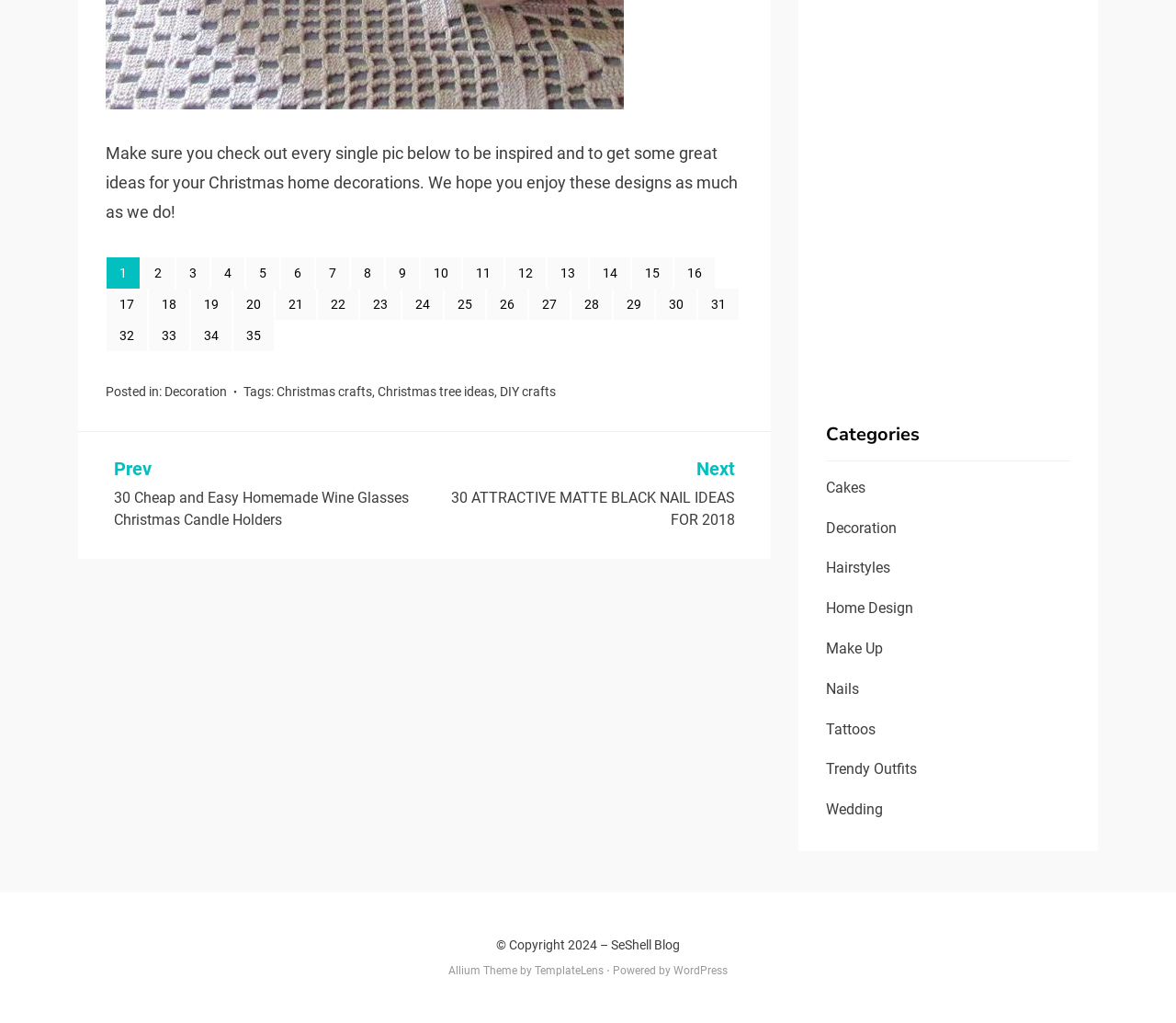Please identify the bounding box coordinates of the region to click in order to complete the given instruction: "Check out the Christmas crafts tag". The coordinates should be four float numbers between 0 and 1, i.e., [left, top, right, bottom].

[0.235, 0.375, 0.316, 0.39]